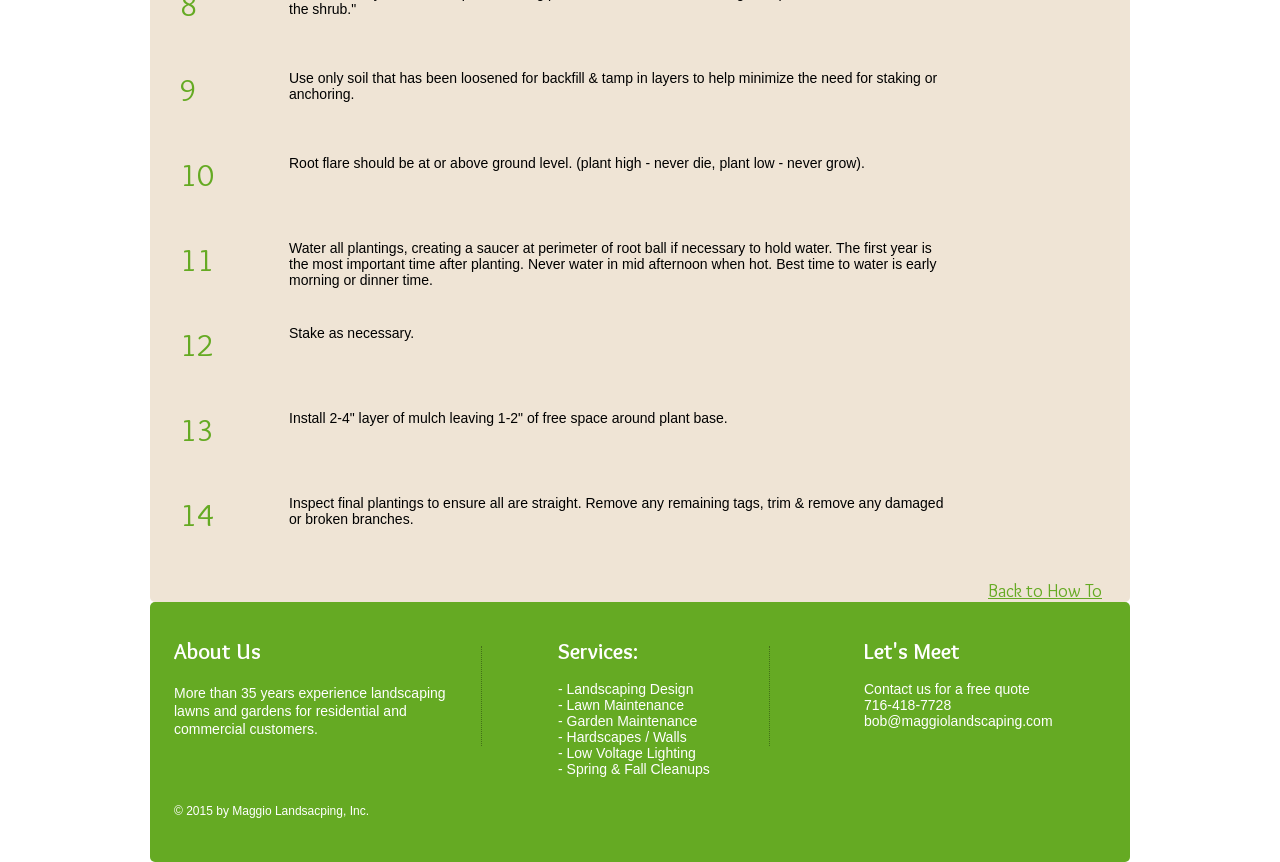Reply to the question below using a single word or brief phrase:
What is the contact phone number?

716-418-7728